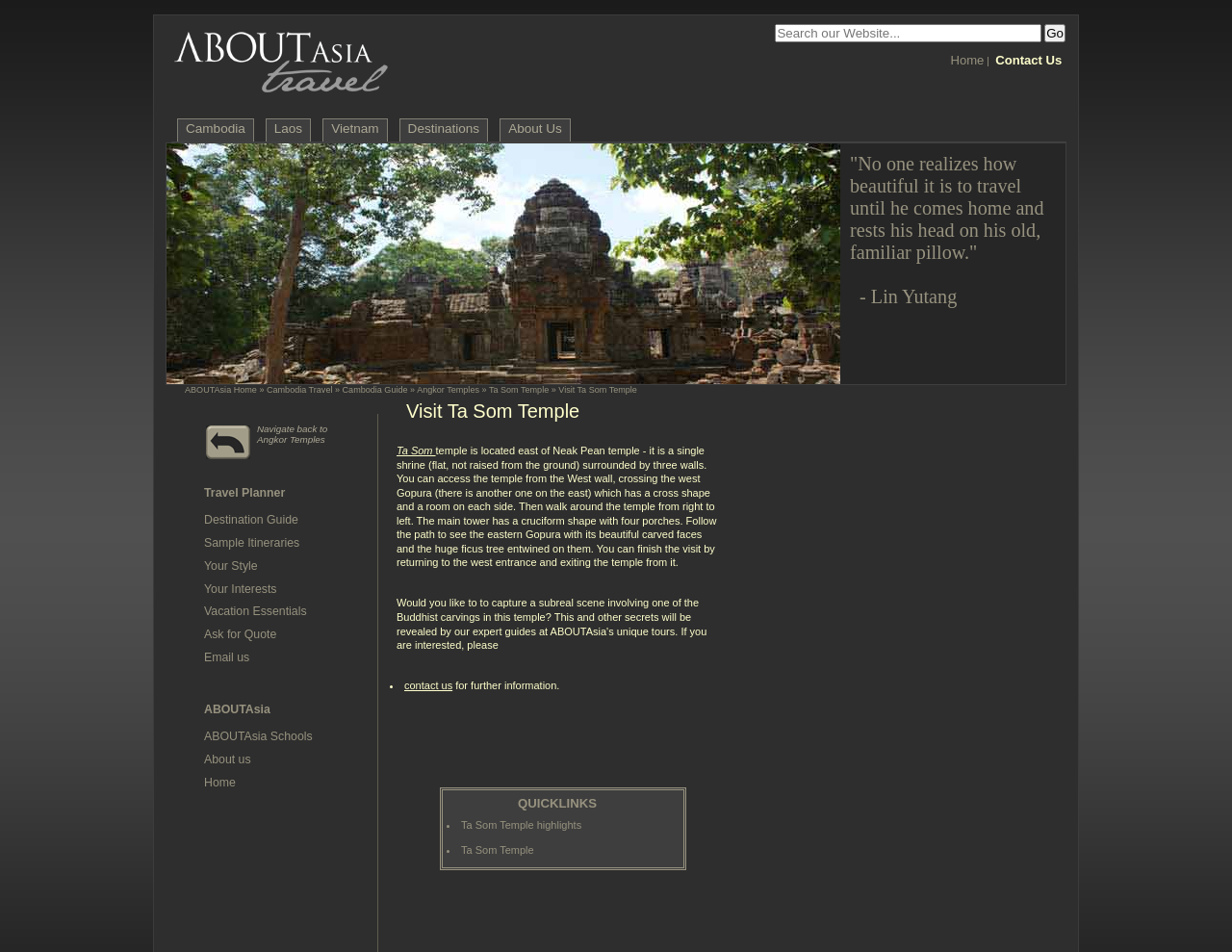Respond to the question below with a single word or phrase:
How can you access the temple?

From the West wall